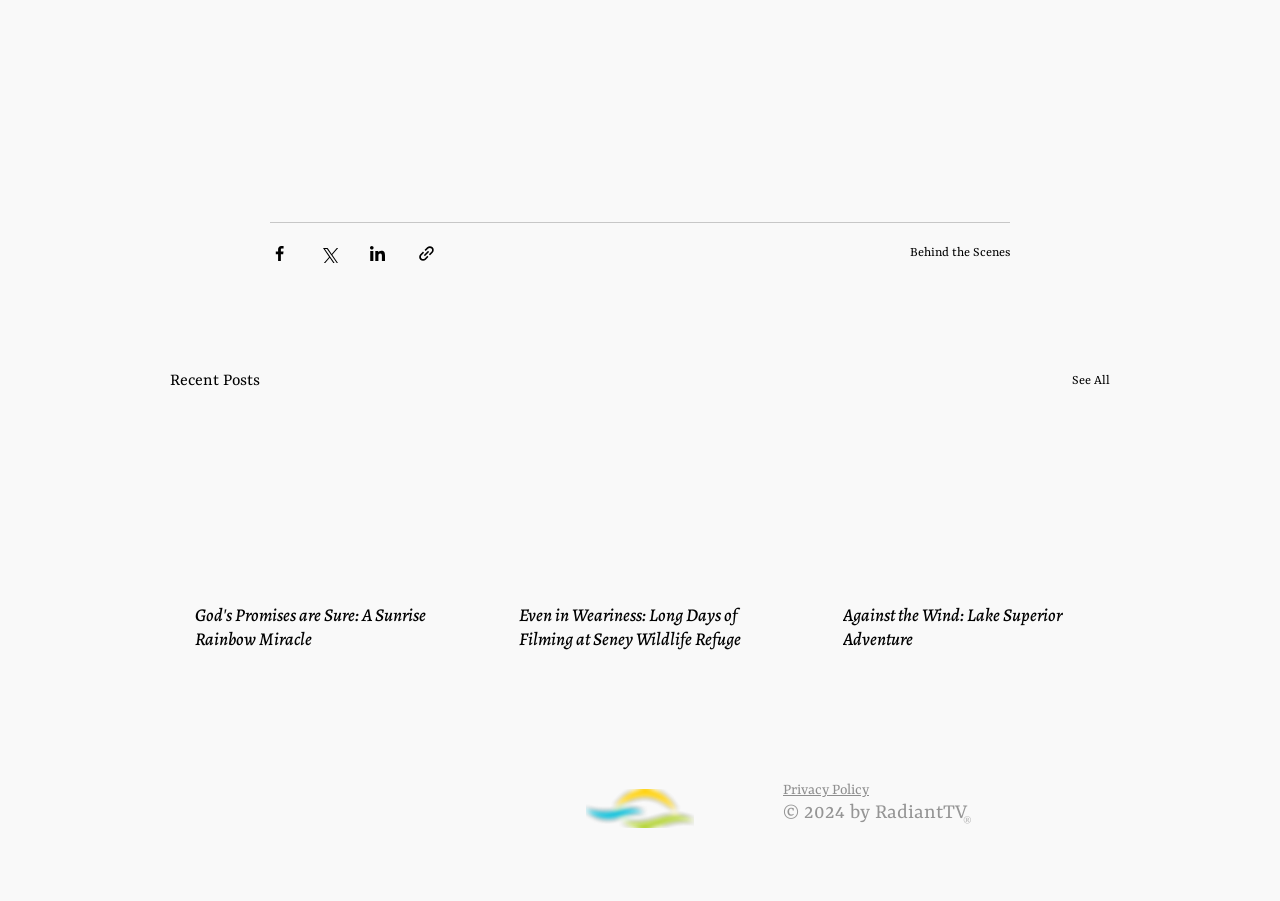How many articles are listed in the 'Recent Posts' section?
Please provide a single word or phrase in response based on the screenshot.

3